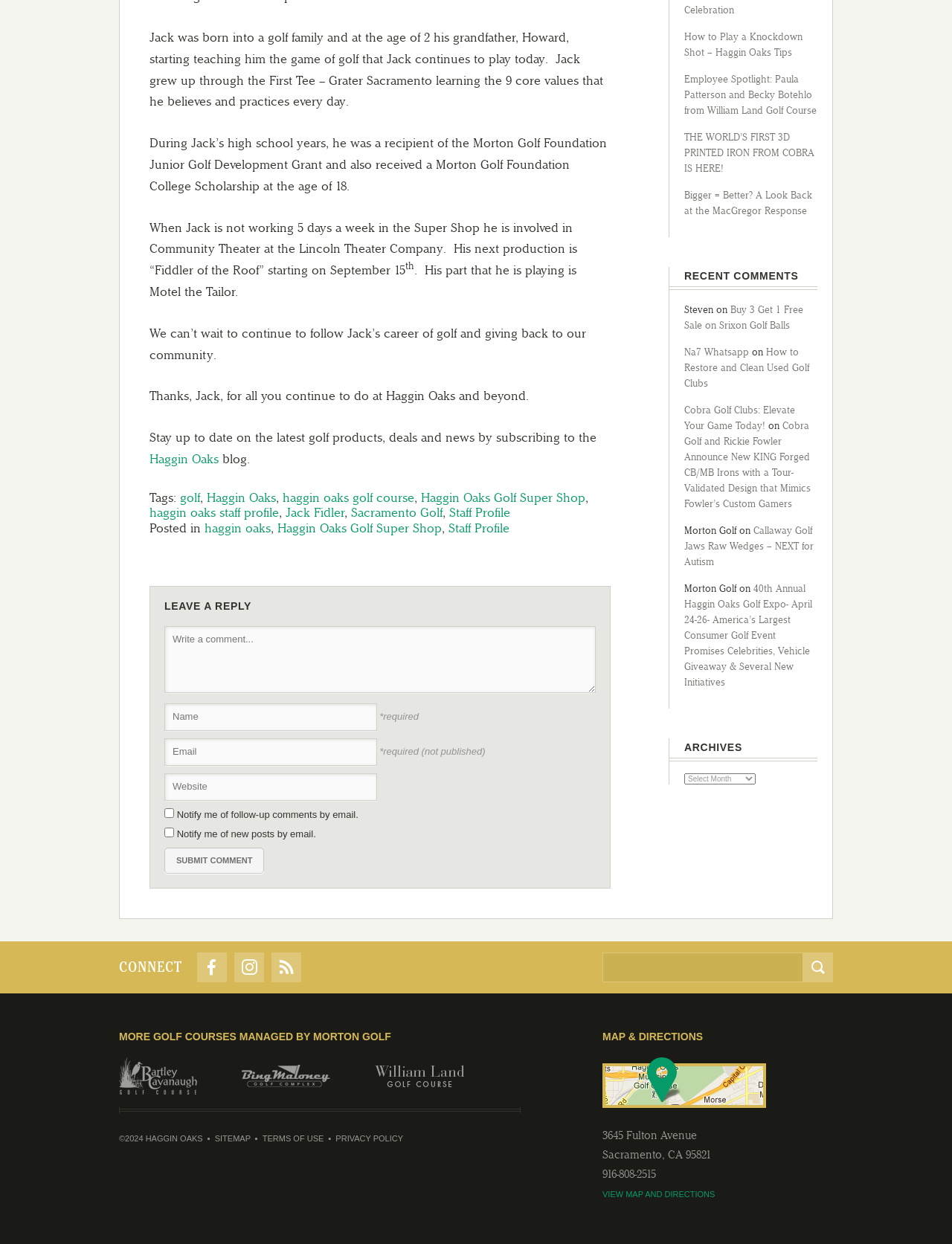Based on what you see in the screenshot, provide a thorough answer to this question: What is Jack's role in the Super Shop?

According to the text, 'When Jack is not working 5 days a week in the Super Shop he is involved in Community Theater at the Lincoln Theater Company.' This implies that Jack's role in the Super Shop is to work 5 days a week.